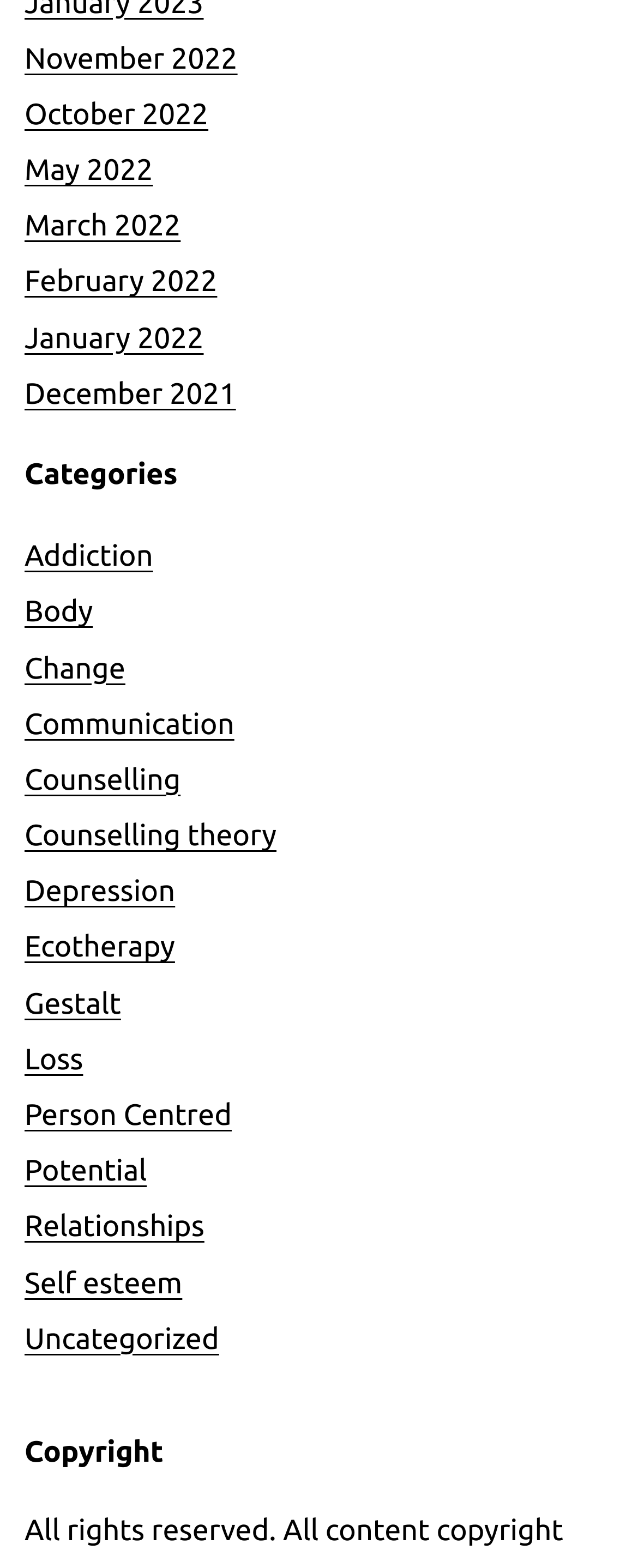Locate the coordinates of the bounding box for the clickable region that fulfills this instruction: "View November 2022 archives".

[0.038, 0.027, 0.372, 0.048]